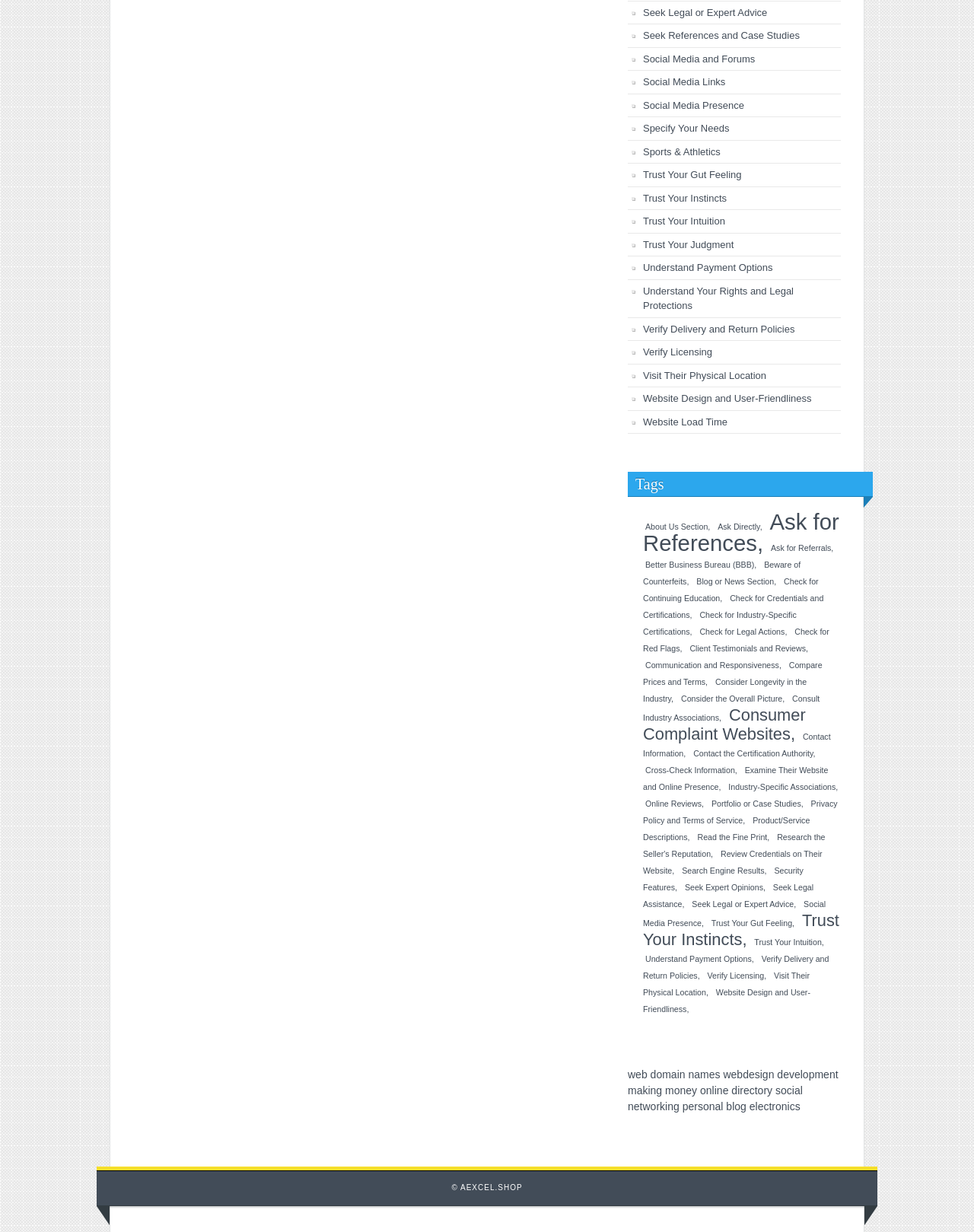What is the purpose of the link 'Website Design and User-Friendliness'?
Using the screenshot, give a one-word or short phrase answer.

To evaluate a company's website